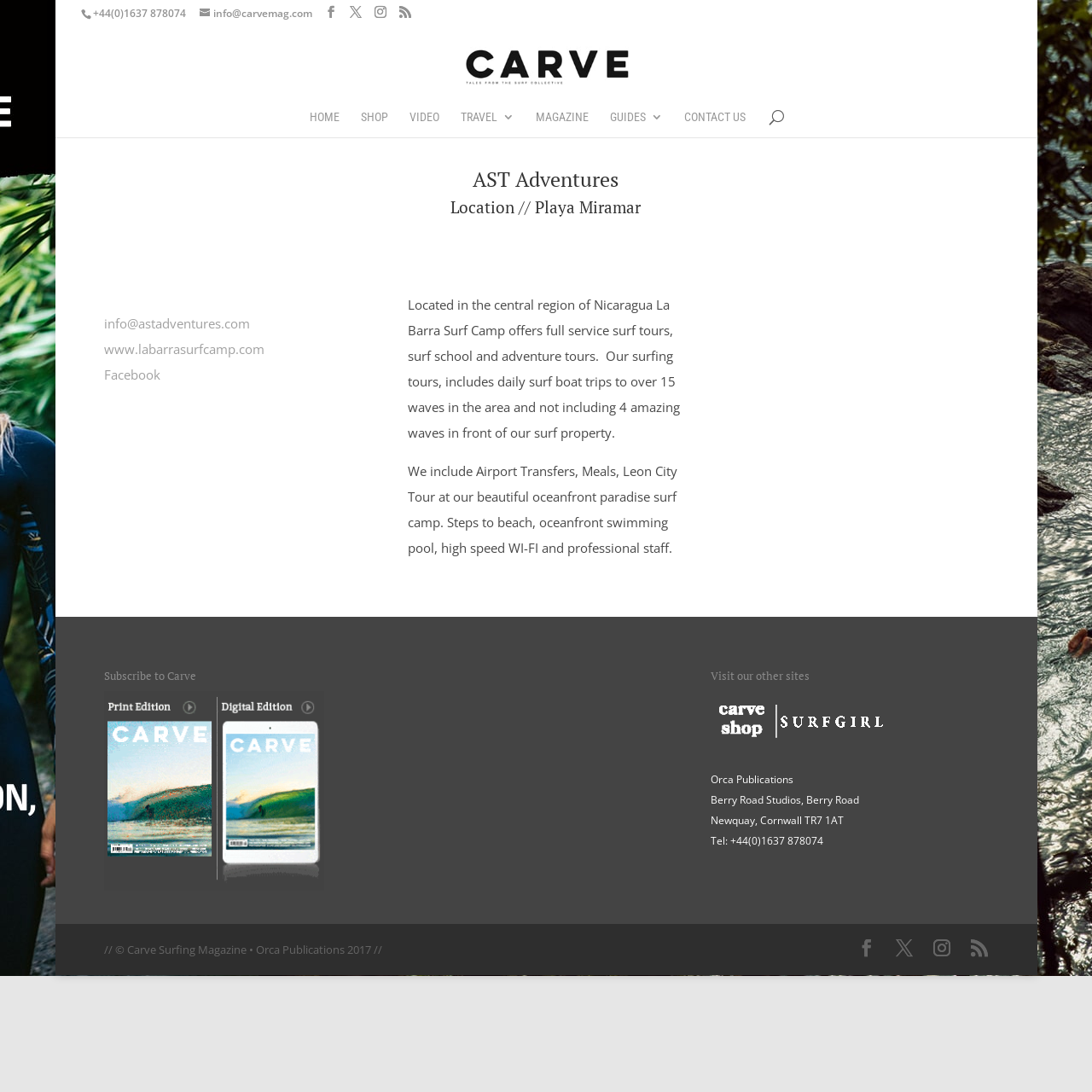Could you find the bounding box coordinates of the clickable area to complete this instruction: "Contact 'info@astadventures.com'"?

[0.095, 0.288, 0.229, 0.304]